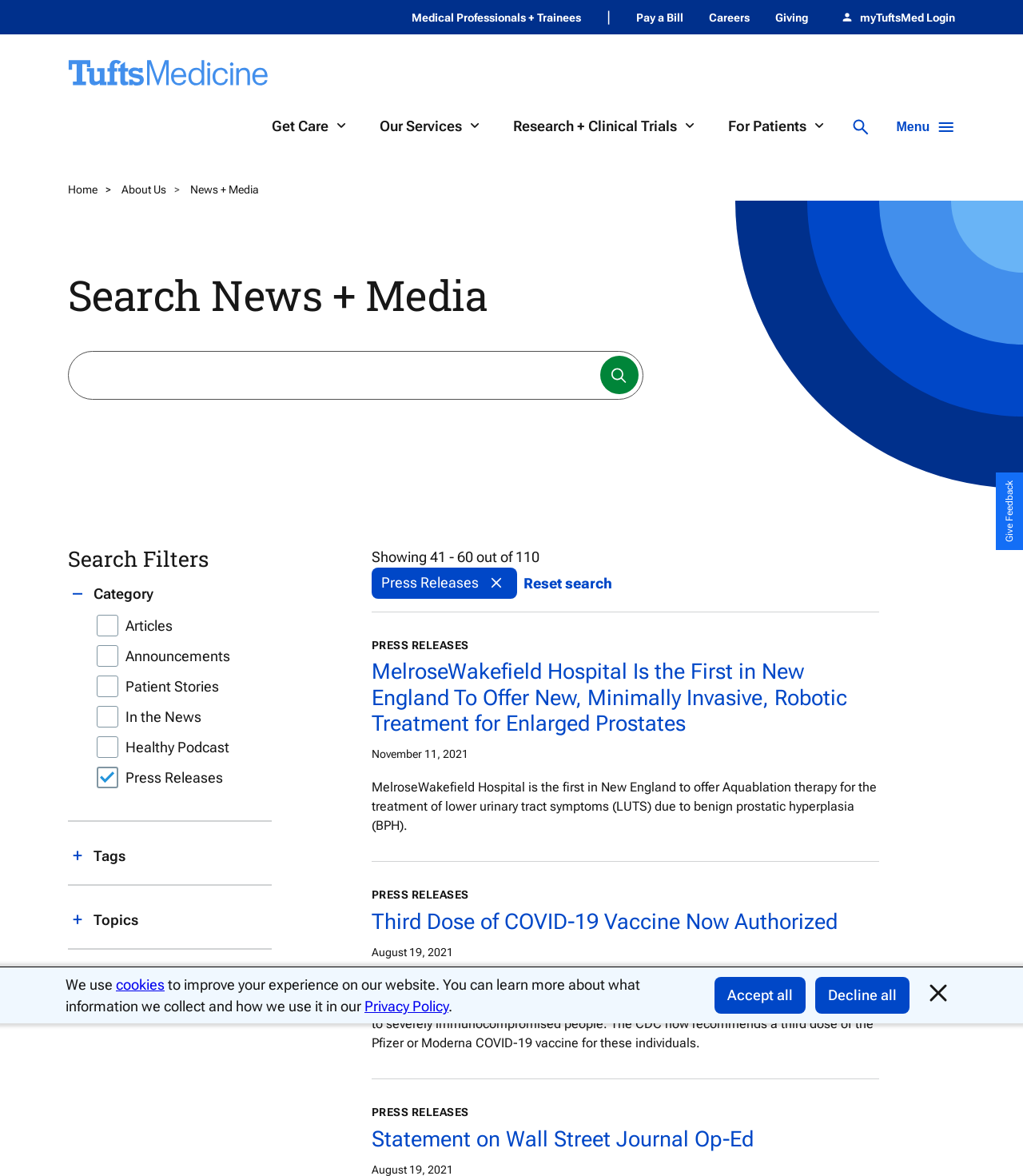Please respond in a single word or phrase: 
What is the name of the hospital mentioned in the first article?

MelroseWakefield Hospital